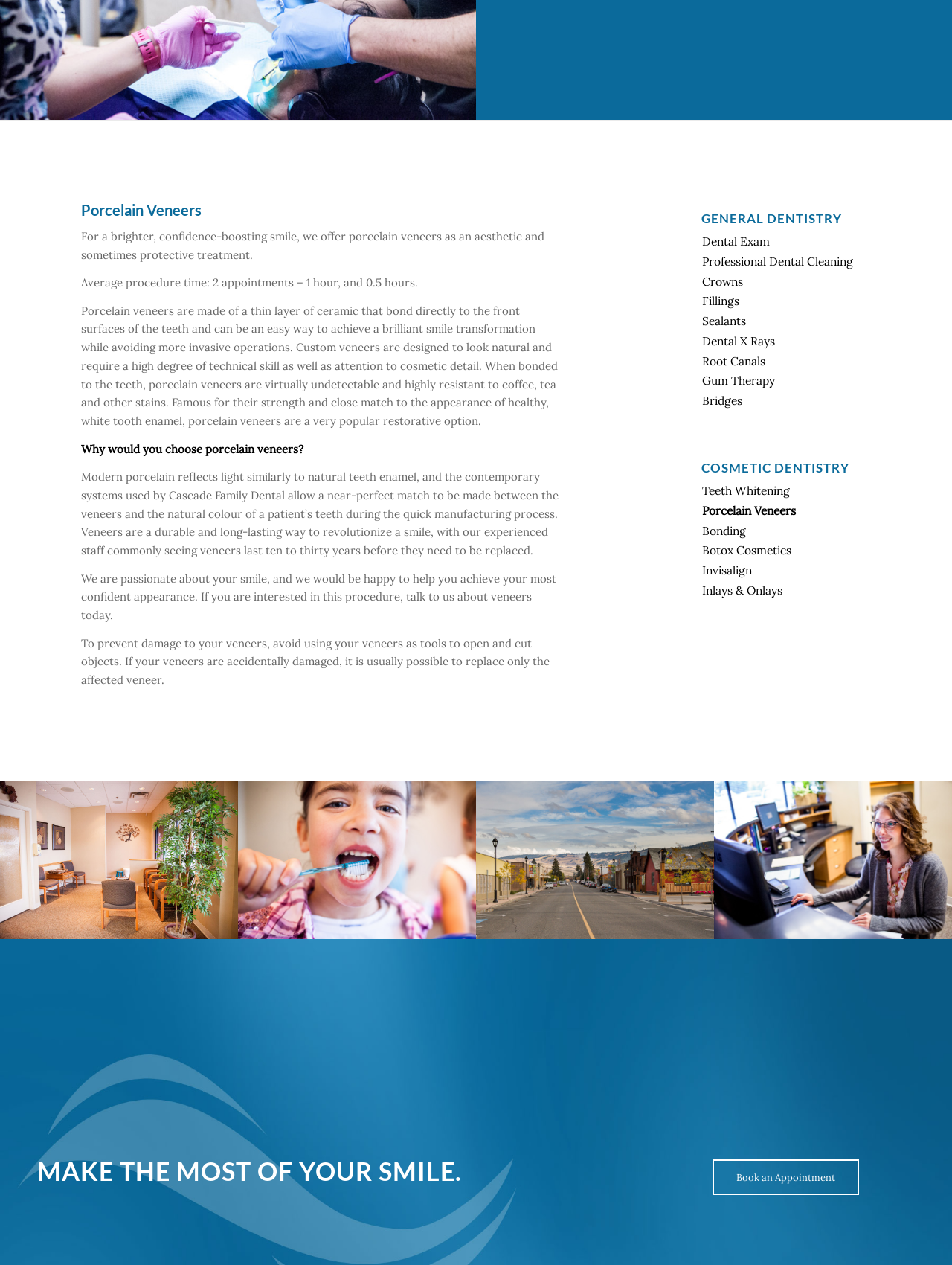Locate the UI element described by Invisalign and provide its bounding box coordinates. Use the format (top-left x, top-left y, bottom-right x, bottom-right y) with all values as floating point numbers between 0 and 1.

[0.737, 0.443, 0.915, 0.459]